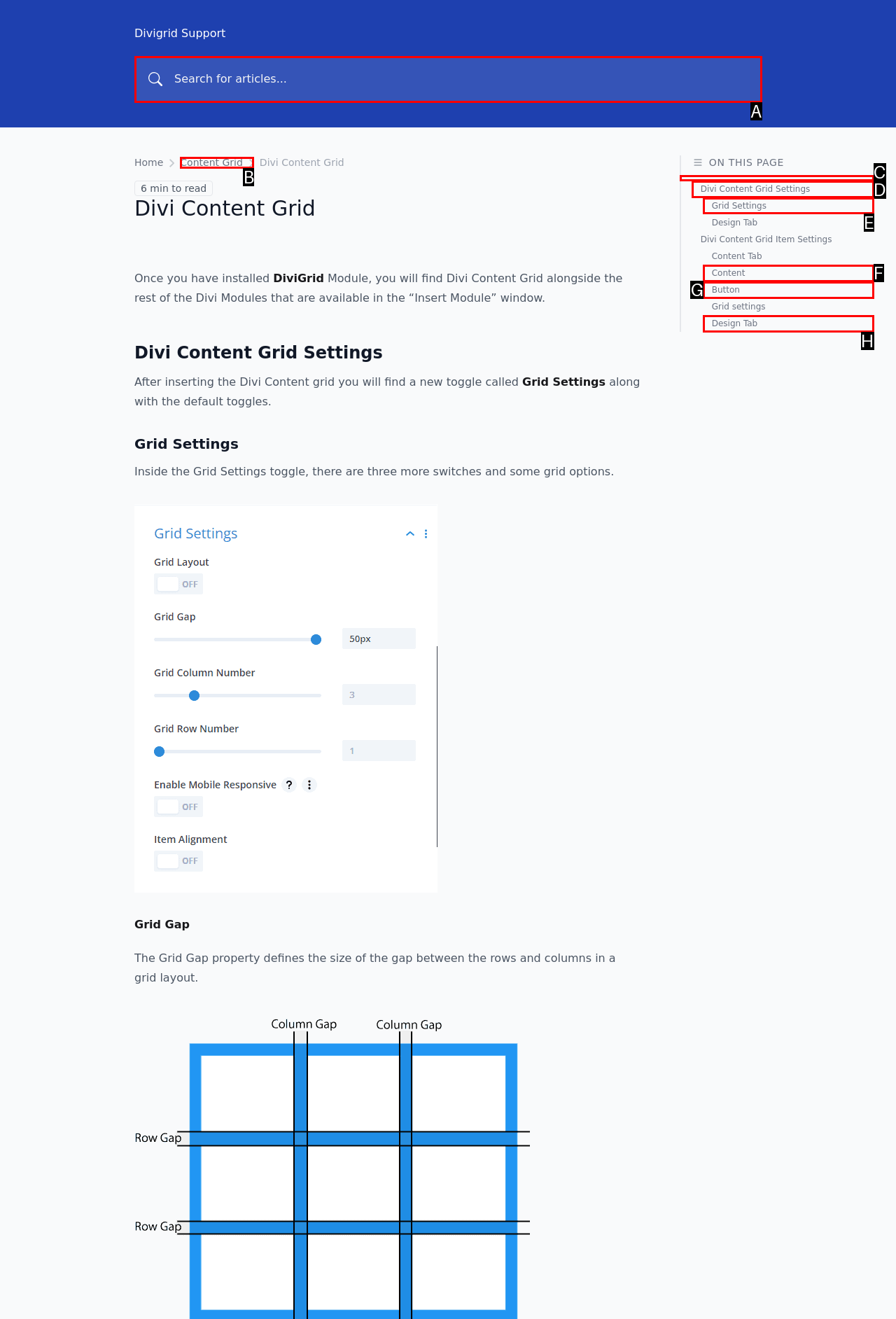Given the task: Click on the Grid Settings link, tell me which HTML element to click on.
Answer with the letter of the correct option from the given choices.

E